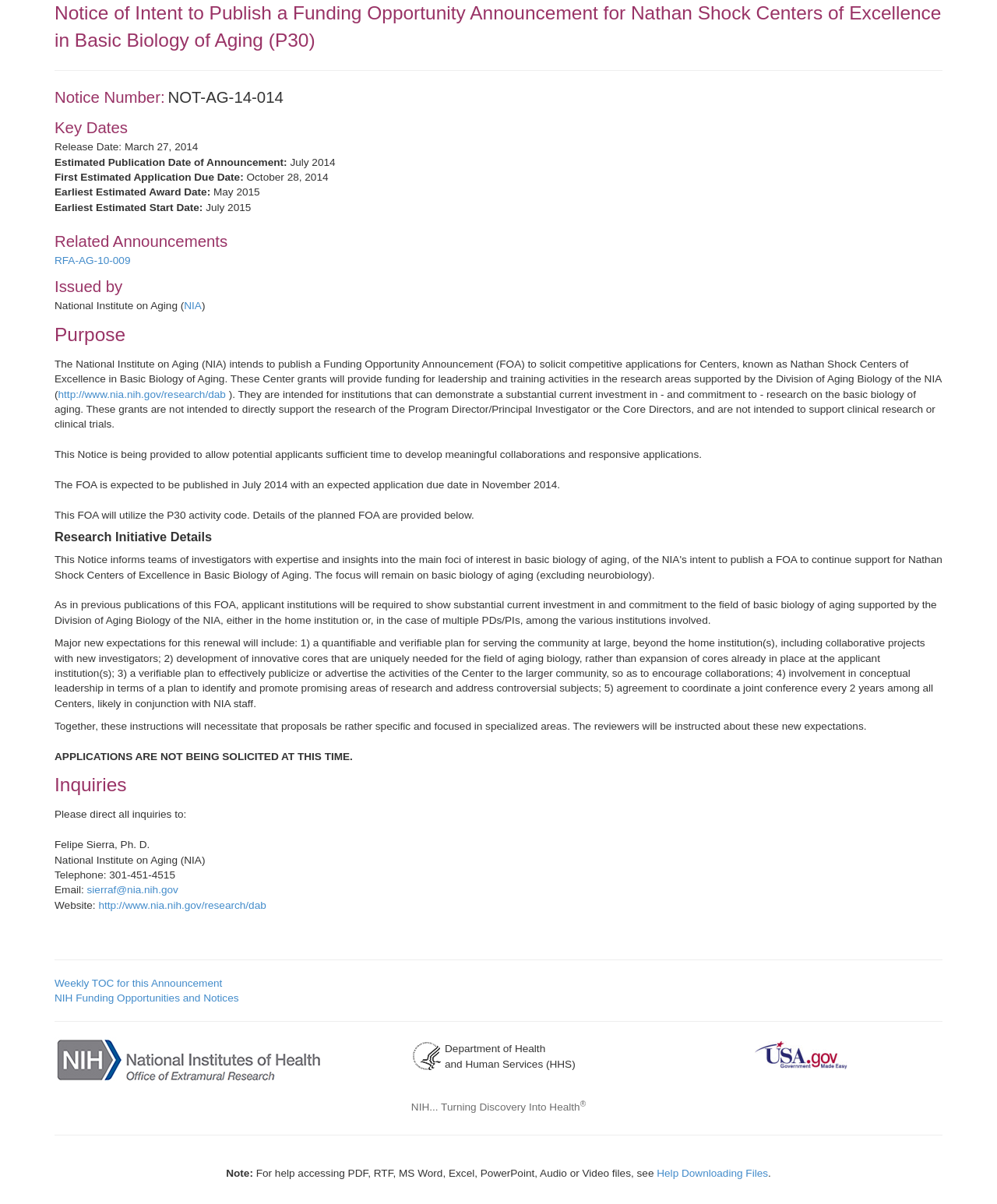Determine the bounding box coordinates of the region I should click to achieve the following instruction: "Contact Felipe Sierra, Ph. D. via email". Ensure the bounding box coordinates are four float numbers between 0 and 1, i.e., [left, top, right, bottom].

[0.087, 0.734, 0.179, 0.744]